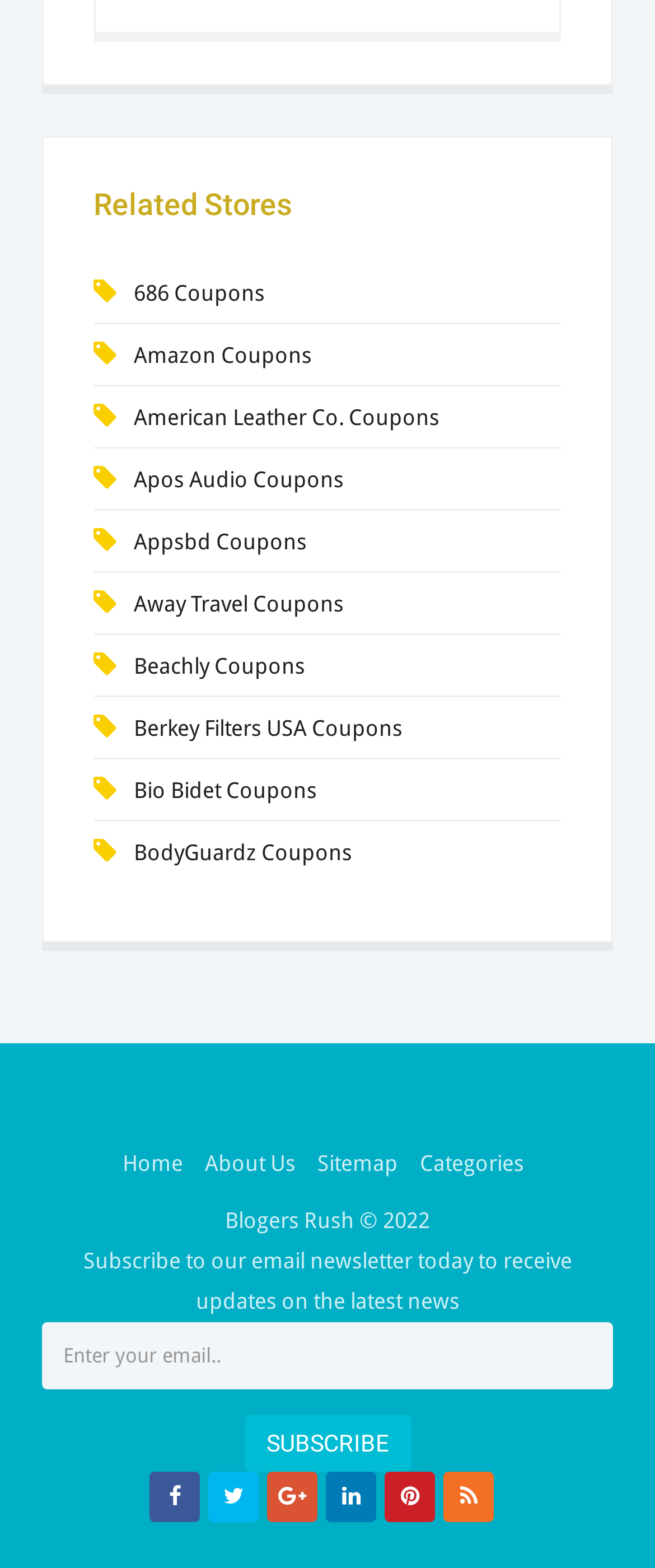Please identify the bounding box coordinates of the element's region that needs to be clicked to fulfill the following instruction: "Click on '686 Coupons'". The bounding box coordinates should consist of four float numbers between 0 and 1, i.e., [left, top, right, bottom].

[0.204, 0.179, 0.404, 0.196]